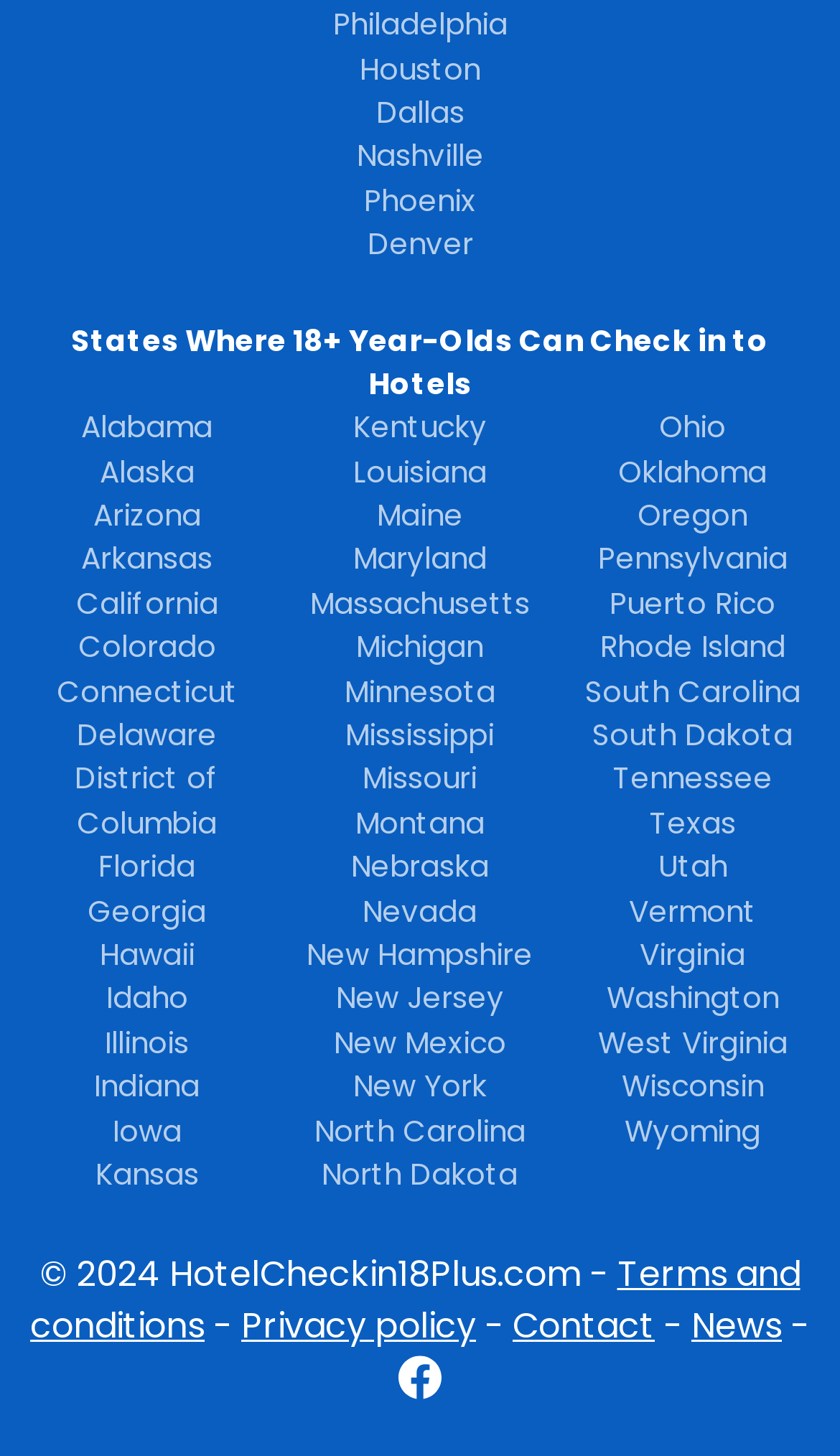Please identify the bounding box coordinates for the region that you need to click to follow this instruction: "Read terms and conditions".

[0.036, 0.858, 0.953, 0.928]